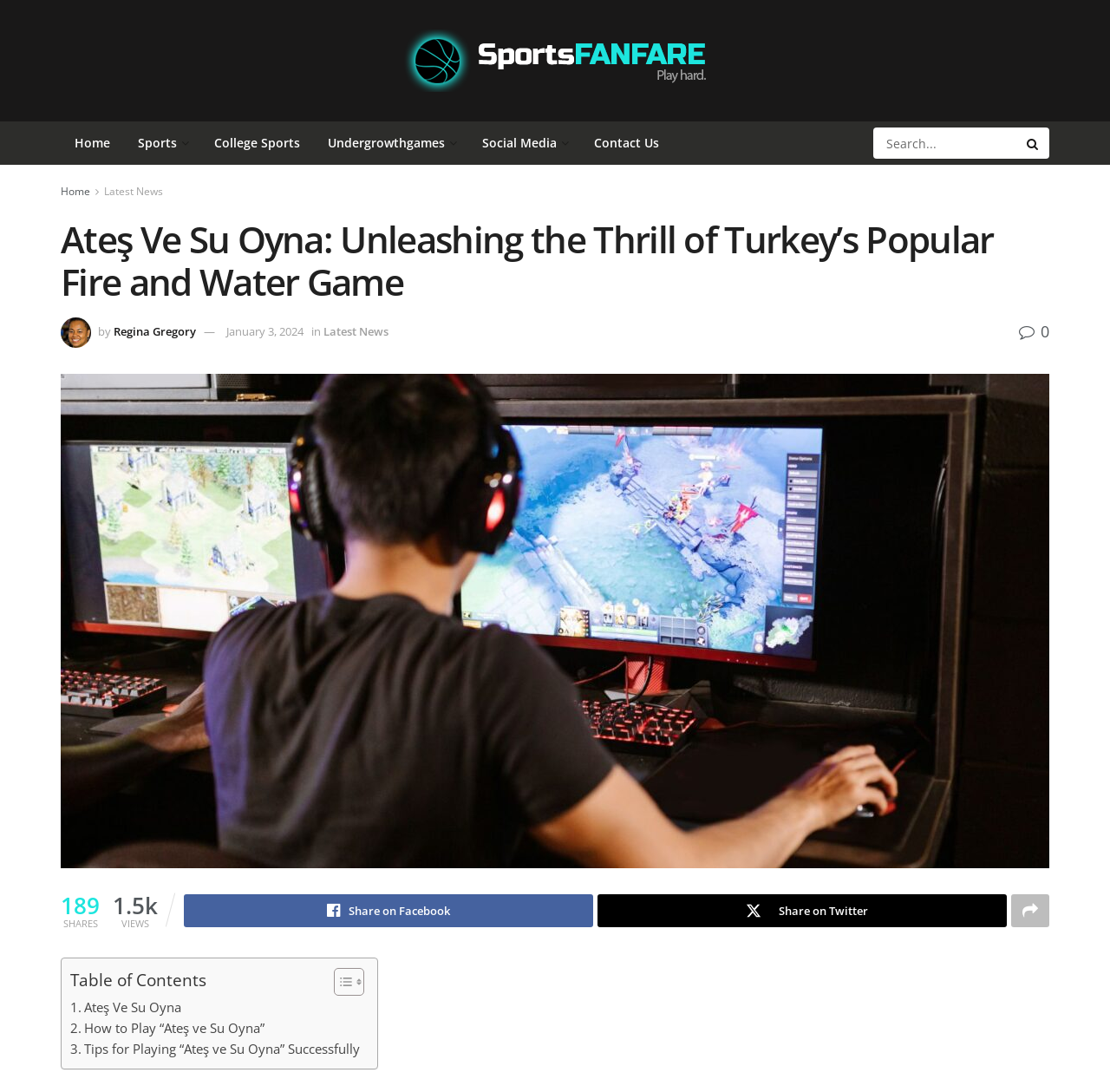Show the bounding box coordinates for the HTML element as described: "Home".

None